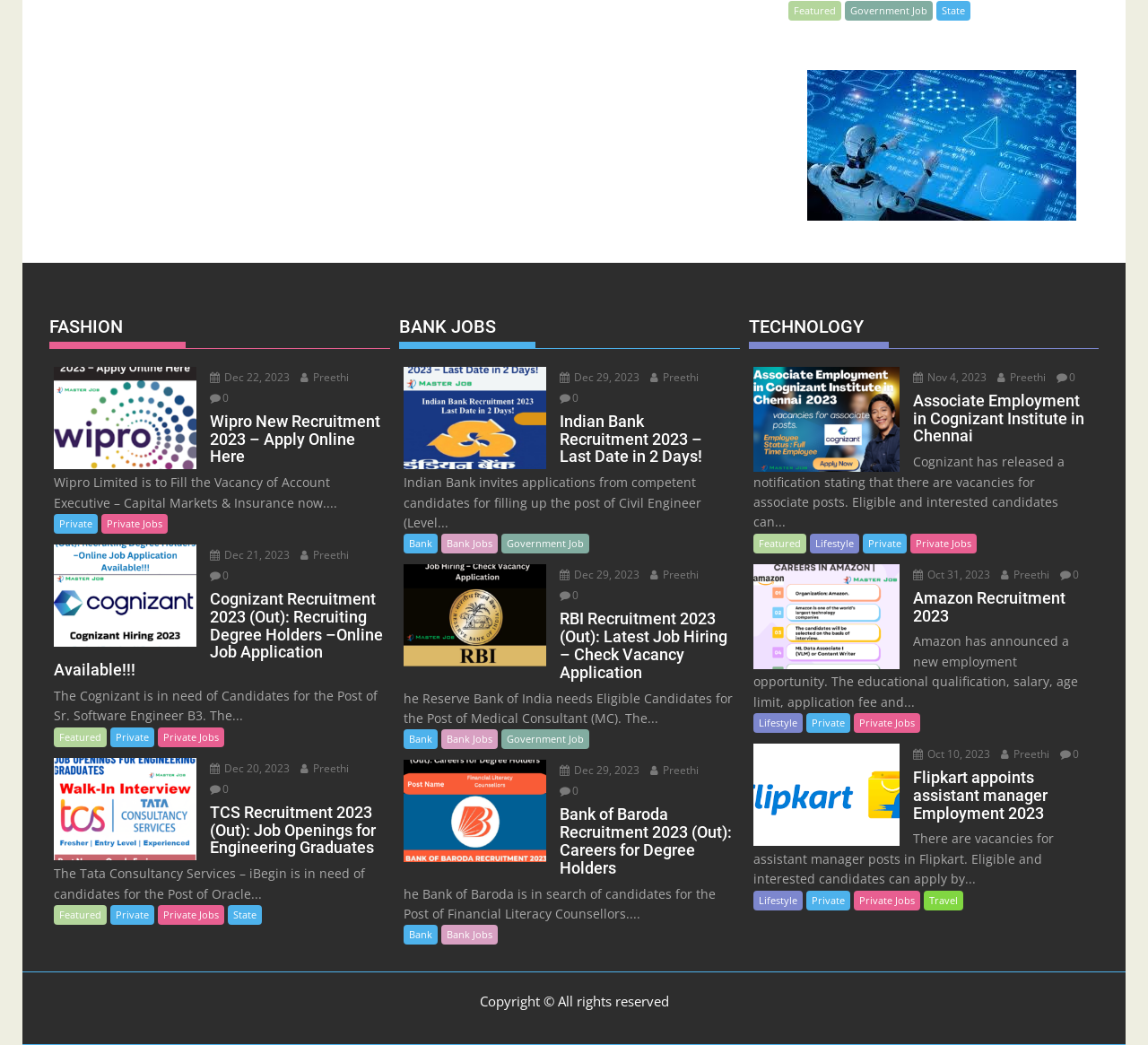What is the date of the job posting 'Cognizant Recruitment 2023 (Out): Recruiting Degree Holders –Online Job Application Available!!!'?
Using the image as a reference, answer the question with a short word or phrase.

Dec 21, 2023